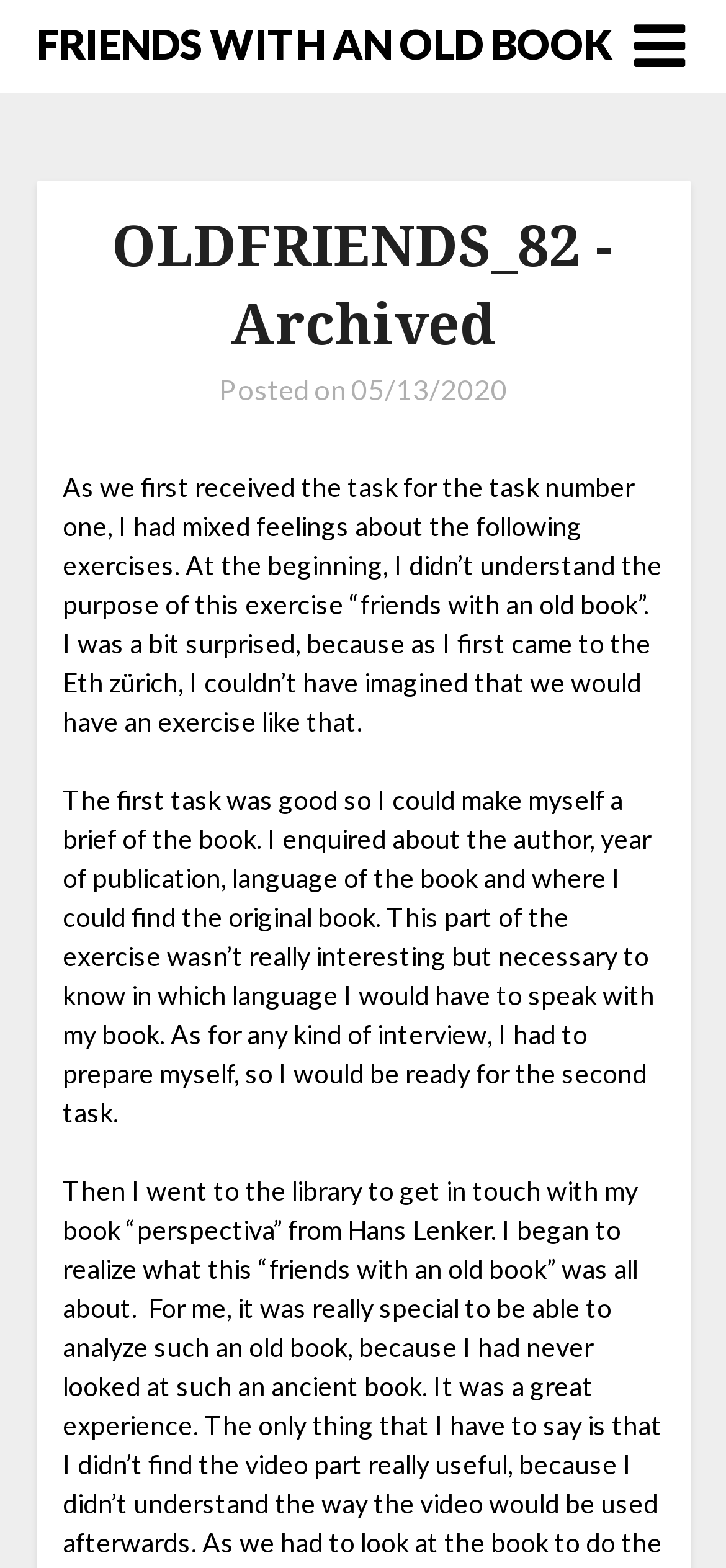Find the bounding box of the web element that fits this description: "alt="O&G Tax and Accounting"".

None